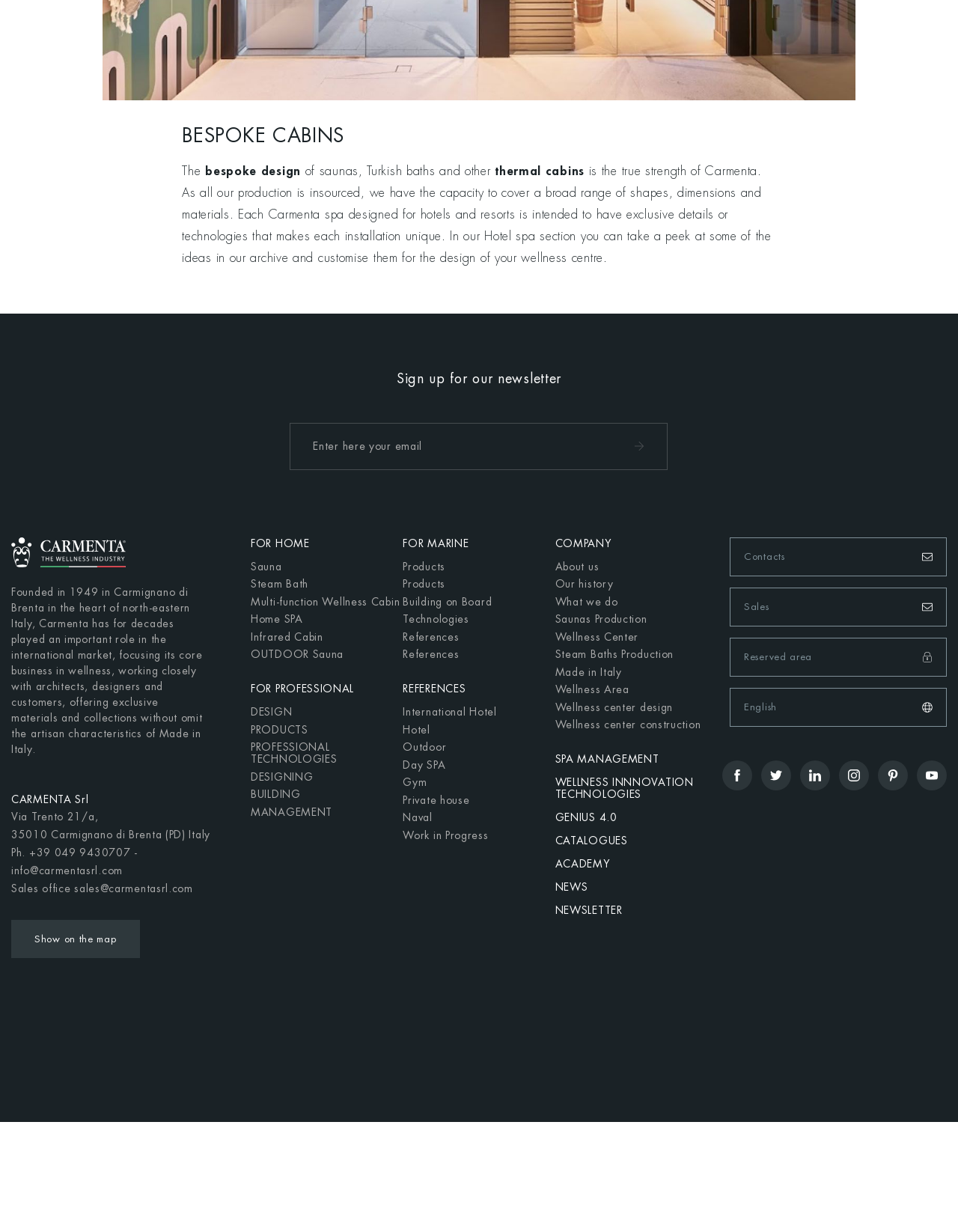How can I contact Carmenta?
Please give a detailed and elaborate explanation in response to the question.

The contact information of Carmenta is provided in the footer section of the webpage, which includes an email address 'info@carmentasrl.com' with bounding box coordinates [0.012, 0.702, 0.128, 0.711] and a phone number '+39 049 9430707' with bounding box coordinates [0.03, 0.688, 0.136, 0.696].